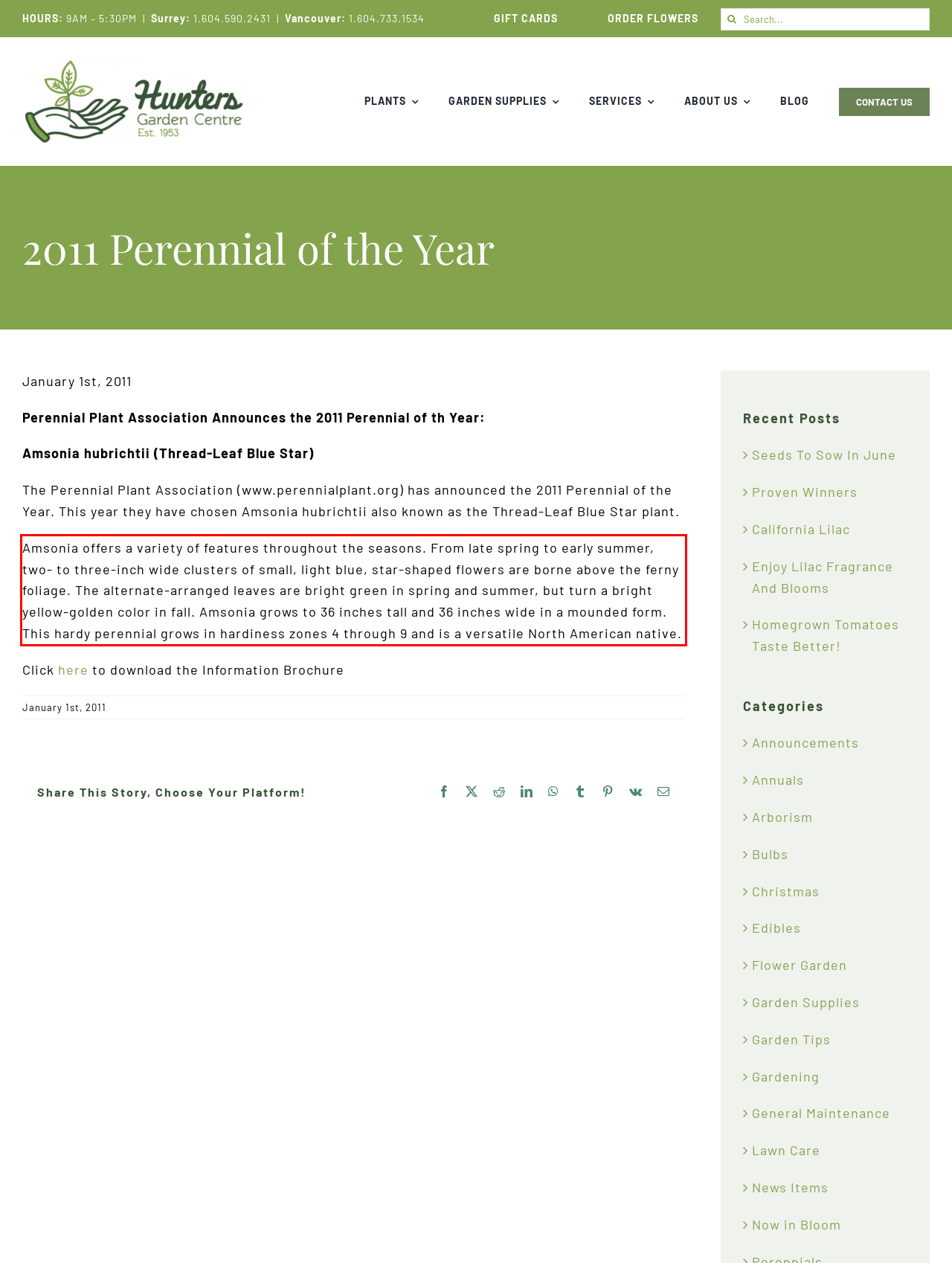You have a screenshot of a webpage with a red bounding box. Identify and extract the text content located inside the red bounding box.

Amsonia offers a variety of features throughout the seasons. From late spring to early summer, two- to three-inch wide clusters of small, light blue, star-shaped flowers are borne above the ferny foliage. The alternate-arranged leaves are bright green in spring and summer, but turn a bright yellow-golden color in fall. Amsonia grows to 36 inches tall and 36 inches wide in a mounded form. This hardy perennial grows in hardiness zones 4 through 9 and is a versatile North American native.